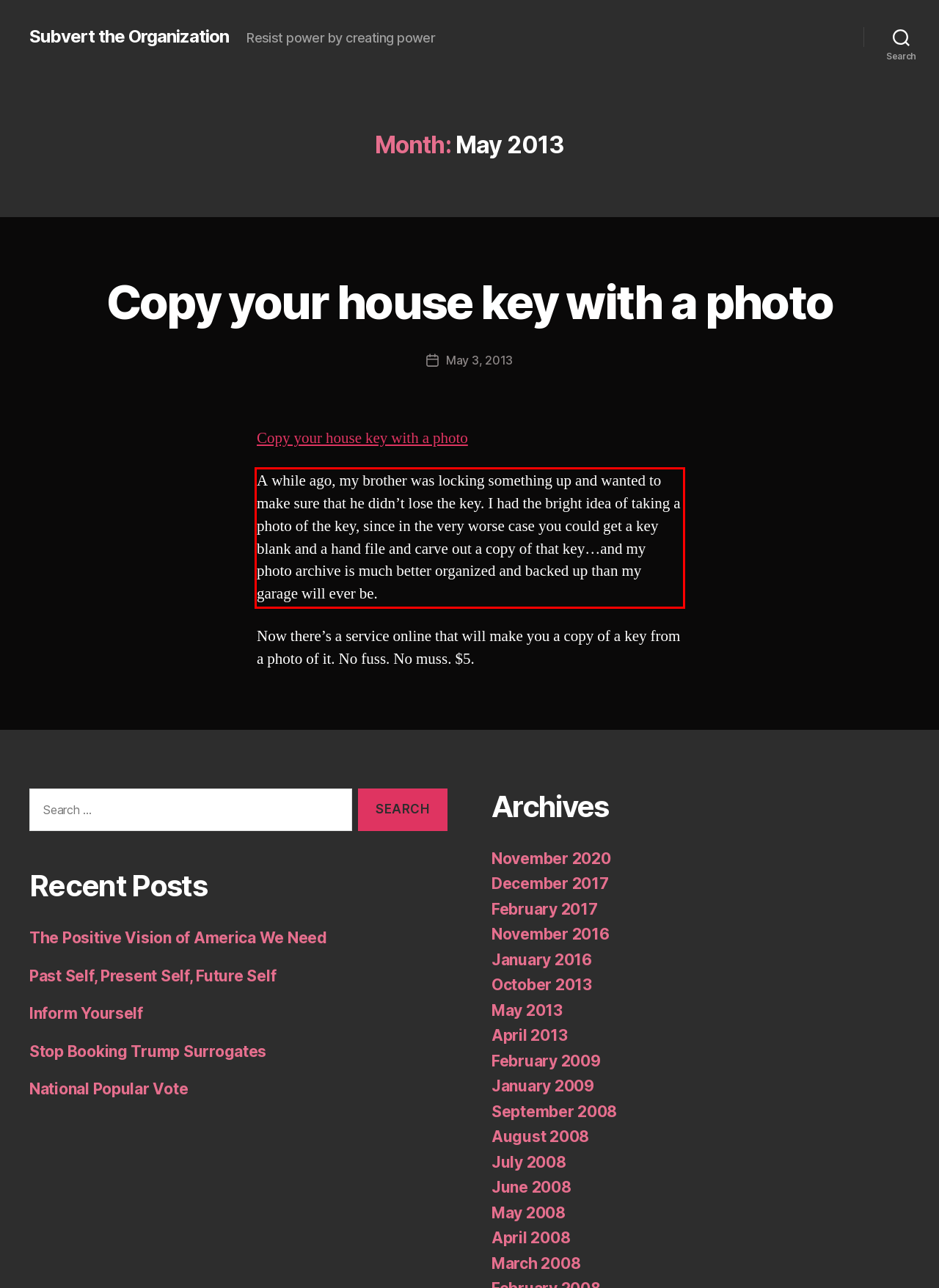You have a webpage screenshot with a red rectangle surrounding a UI element. Extract the text content from within this red bounding box.

A while ago, my brother was locking something up and wanted to make sure that he didn’t lose the key. I had the bright idea of taking a photo of the key, since in the very worse case you could get a key blank and a hand file and carve out a copy of that key…and my photo archive is much better organized and backed up than my garage will ever be.